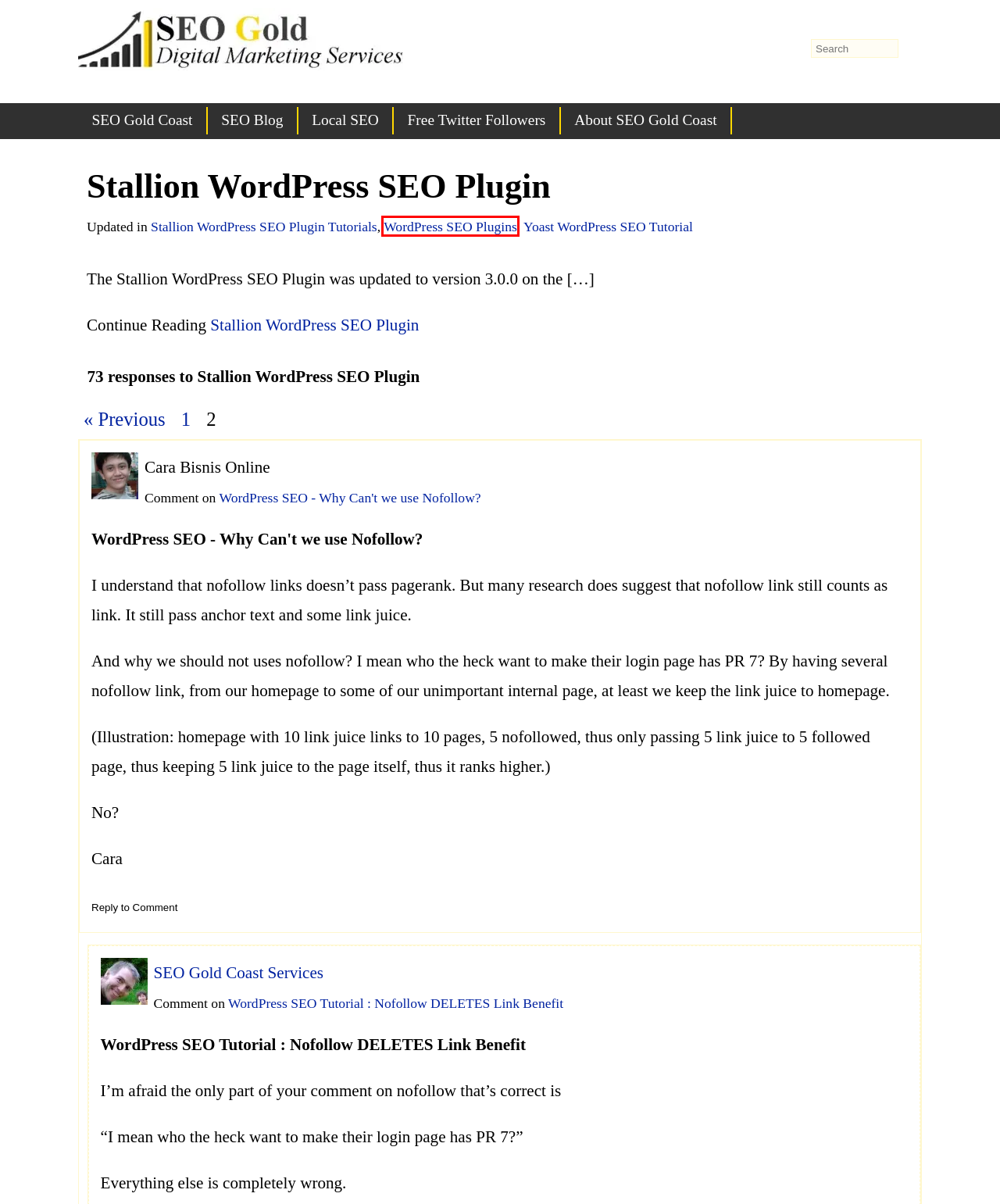Consider the screenshot of a webpage with a red bounding box and select the webpage description that best describes the new page that appears after clicking the element inside the red box. Here are the candidates:
A. WordPress SEO Plugins
B. Free Twitter Followers
C. Stallion WordPress SEO Plugin Tutorials
D. Yoast WordPress SEO Tutorial
E. Local SEO
F. SEO Gold Services
G. SEO Blog
H. About SEO Gold

A